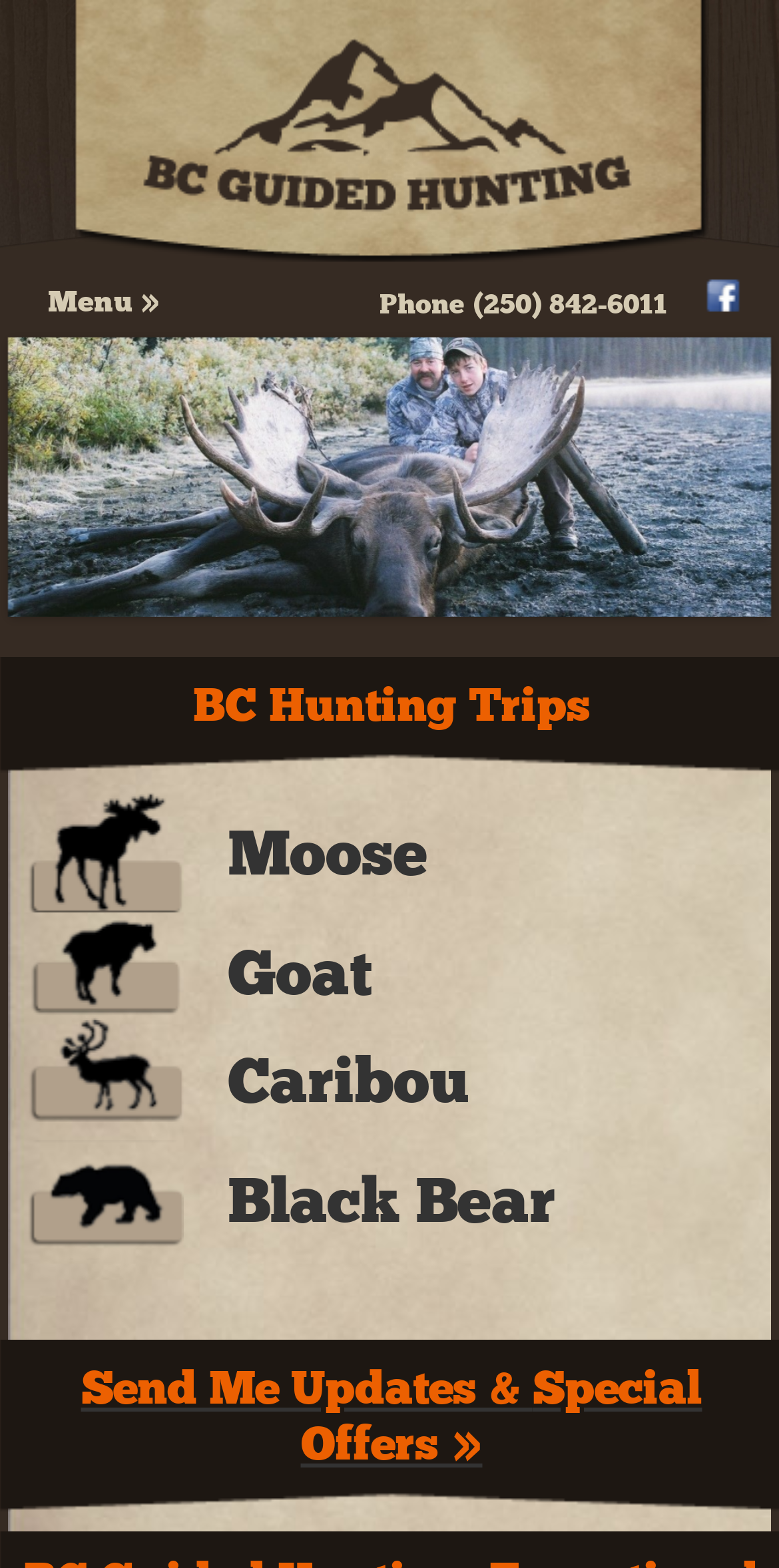Answer this question in one word or a short phrase: How many types of animals are listed for hunting?

4